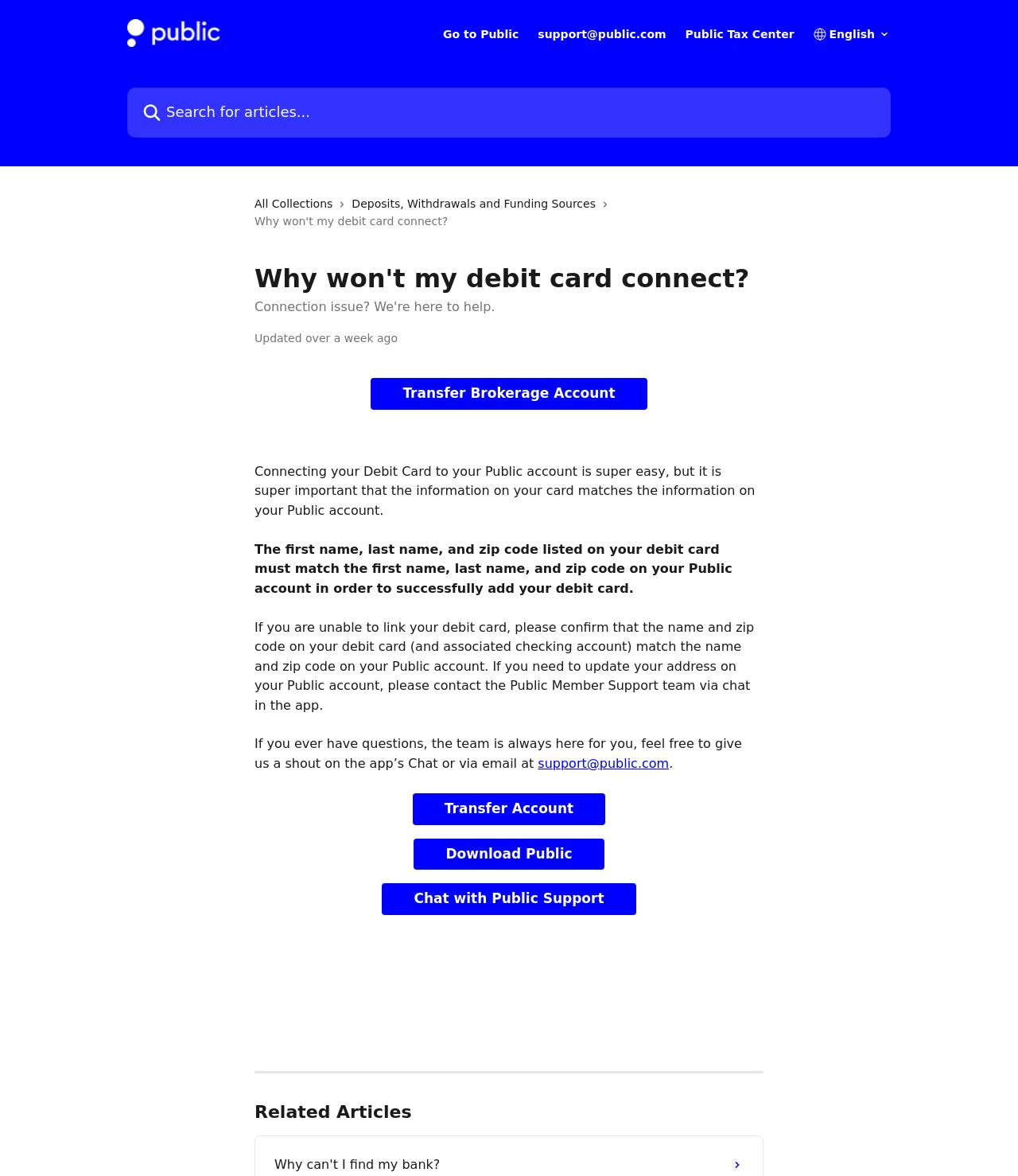Provide your answer to the question using just one word or phrase: What is the purpose of the debit card connection?

To link to Public account